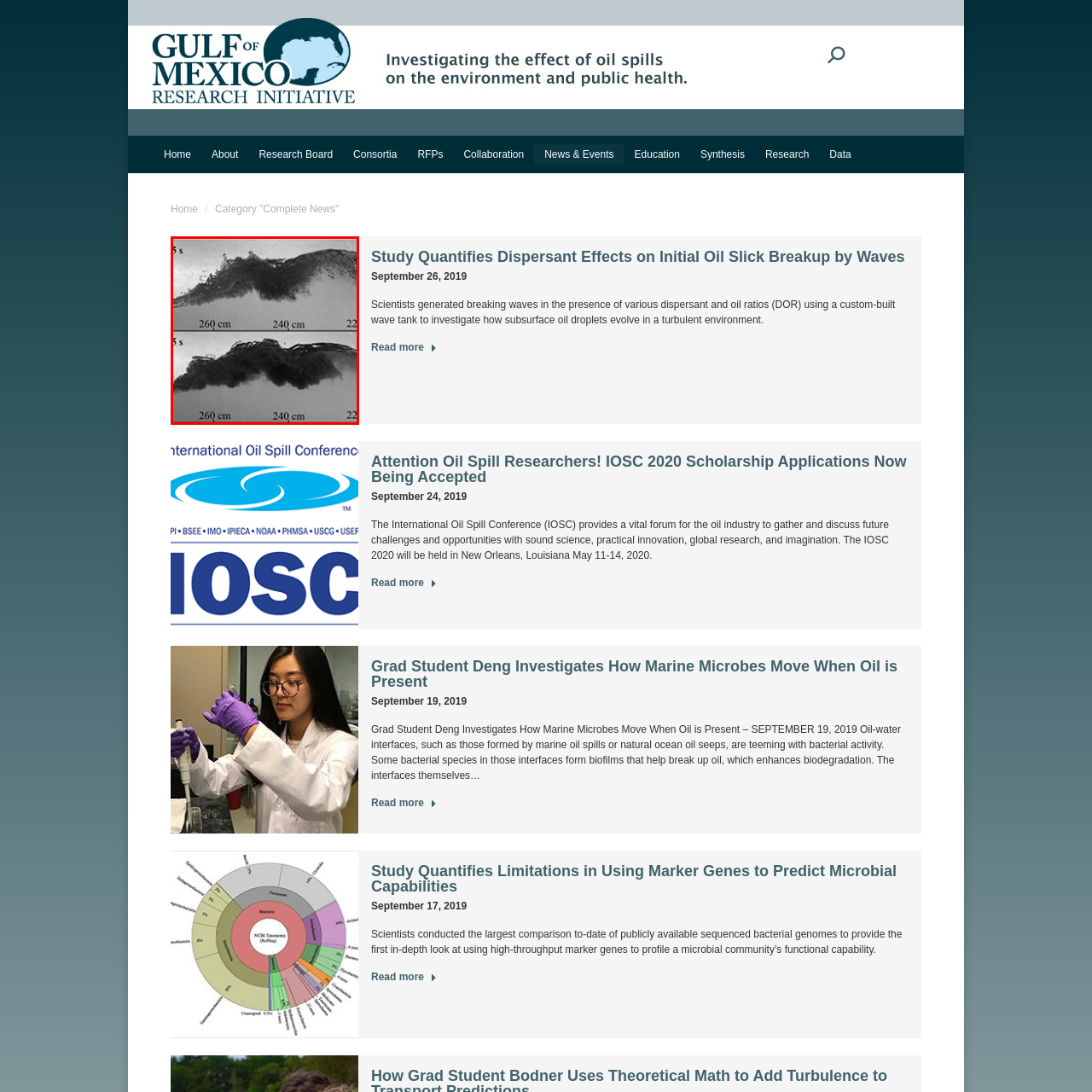Identify the content inside the red box and answer the question using a brief word or phrase: Who is the author of the image?

Cheng Li, Ph.D.